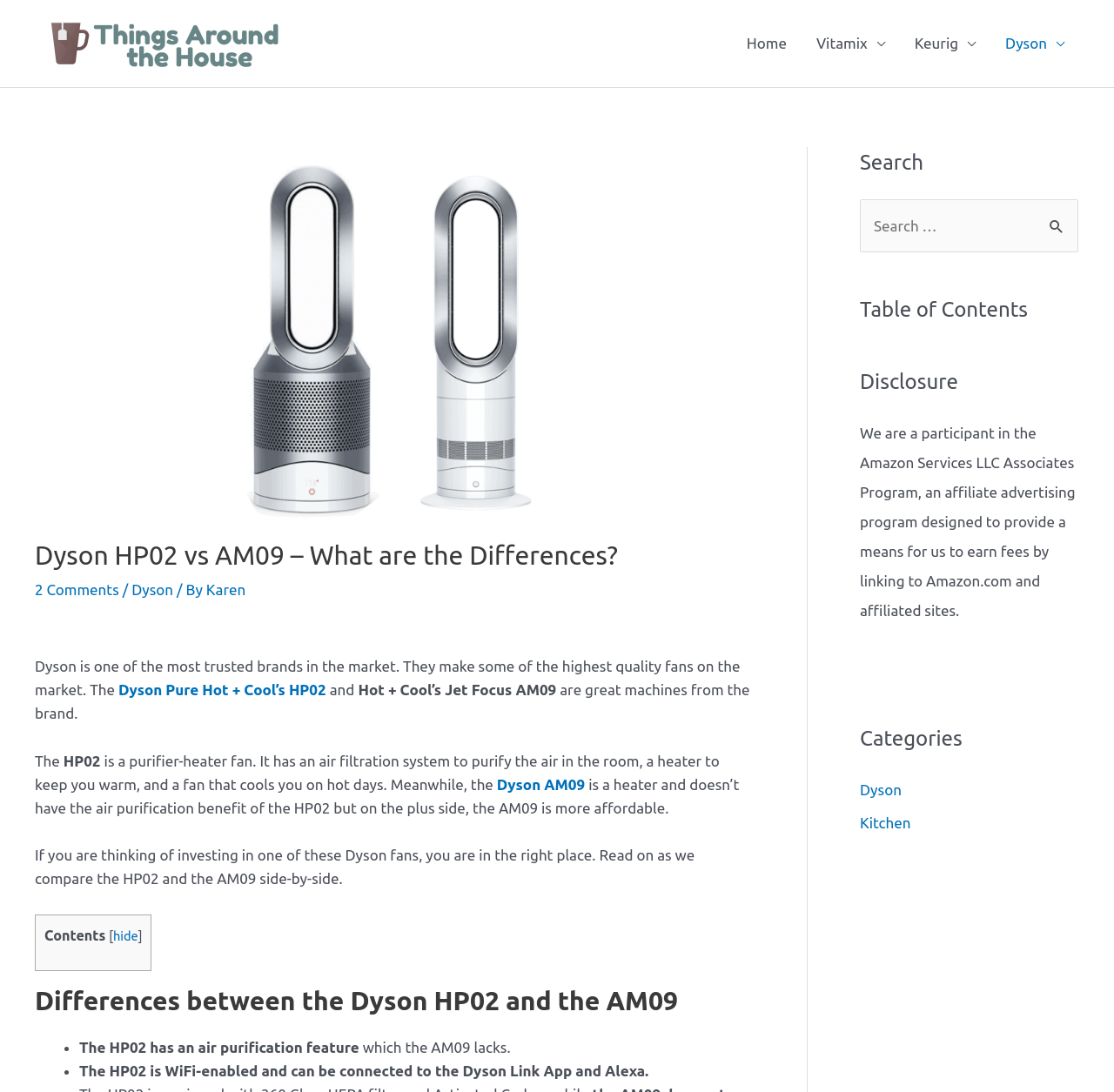Please identify the bounding box coordinates of the clickable element to fulfill the following instruction: "Read the 'Differences between the Dyson HP02 and the AM09' section". The coordinates should be four float numbers between 0 and 1, i.e., [left, top, right, bottom].

[0.031, 0.902, 0.677, 0.932]